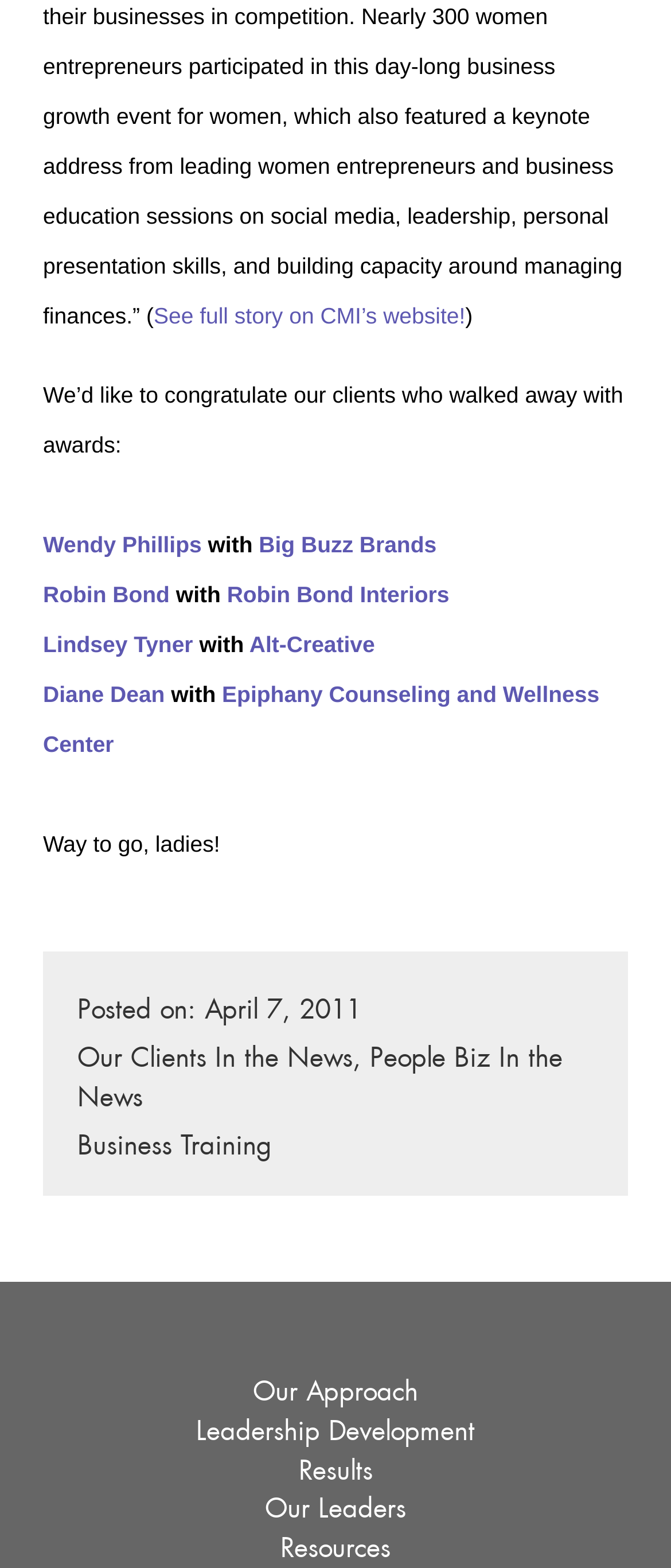Use a single word or phrase to answer the question: 
How many clients are mentioned?

5